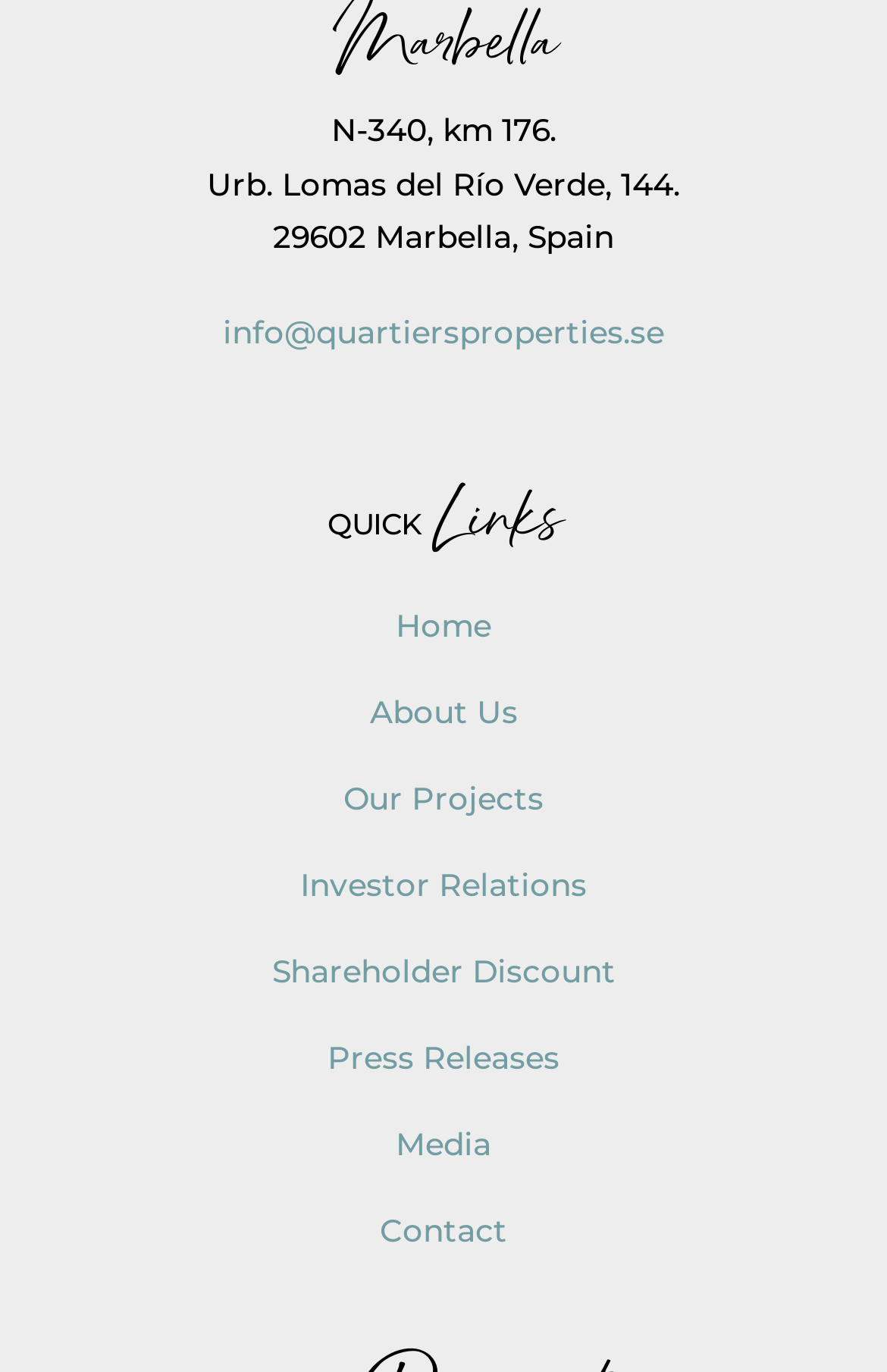What is the email address of Quartiers Properties?
Please provide a single word or phrase as the answer based on the screenshot.

info@quartiersproperties.se